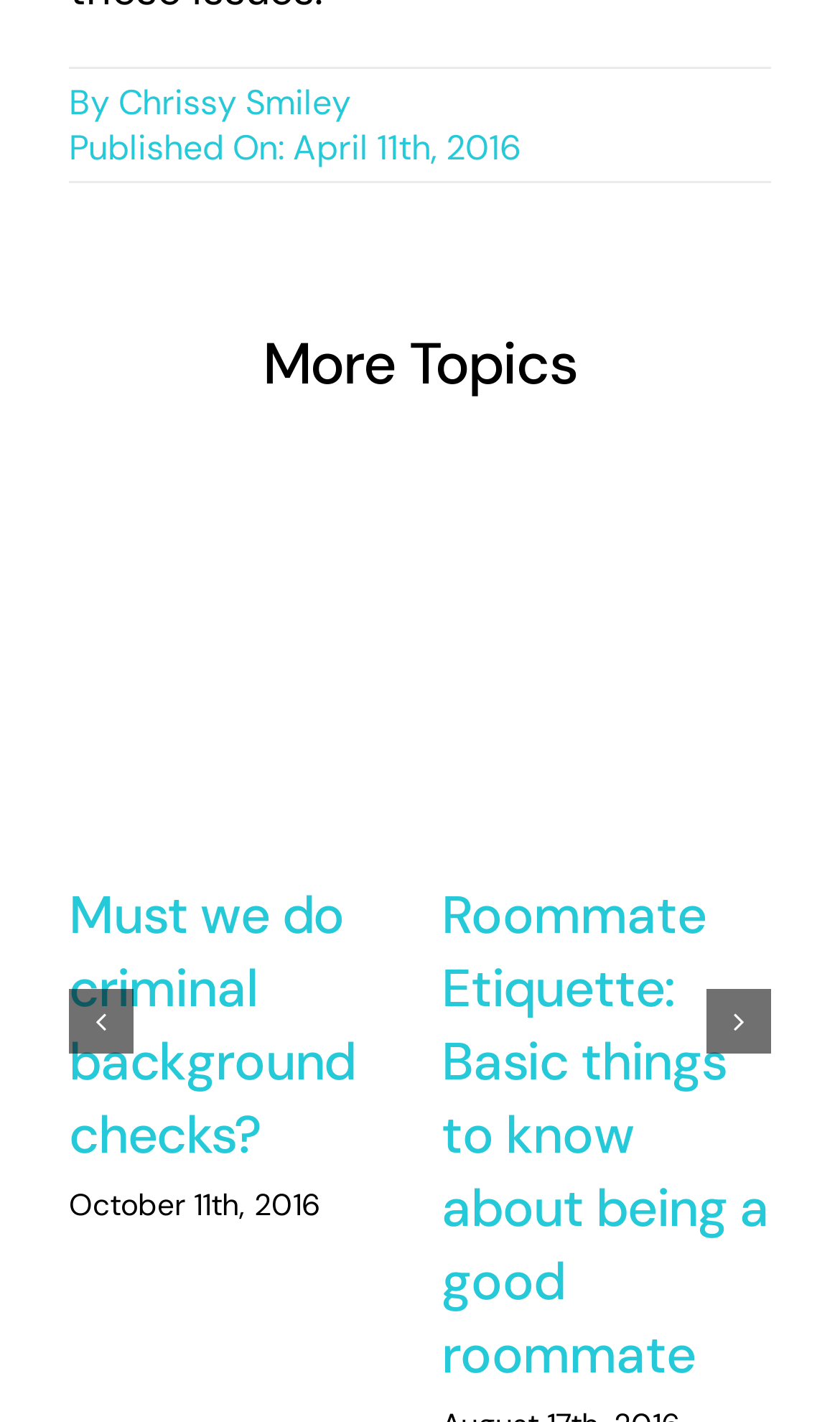Respond with a single word or phrase to the following question: How many articles are displayed on this page?

2